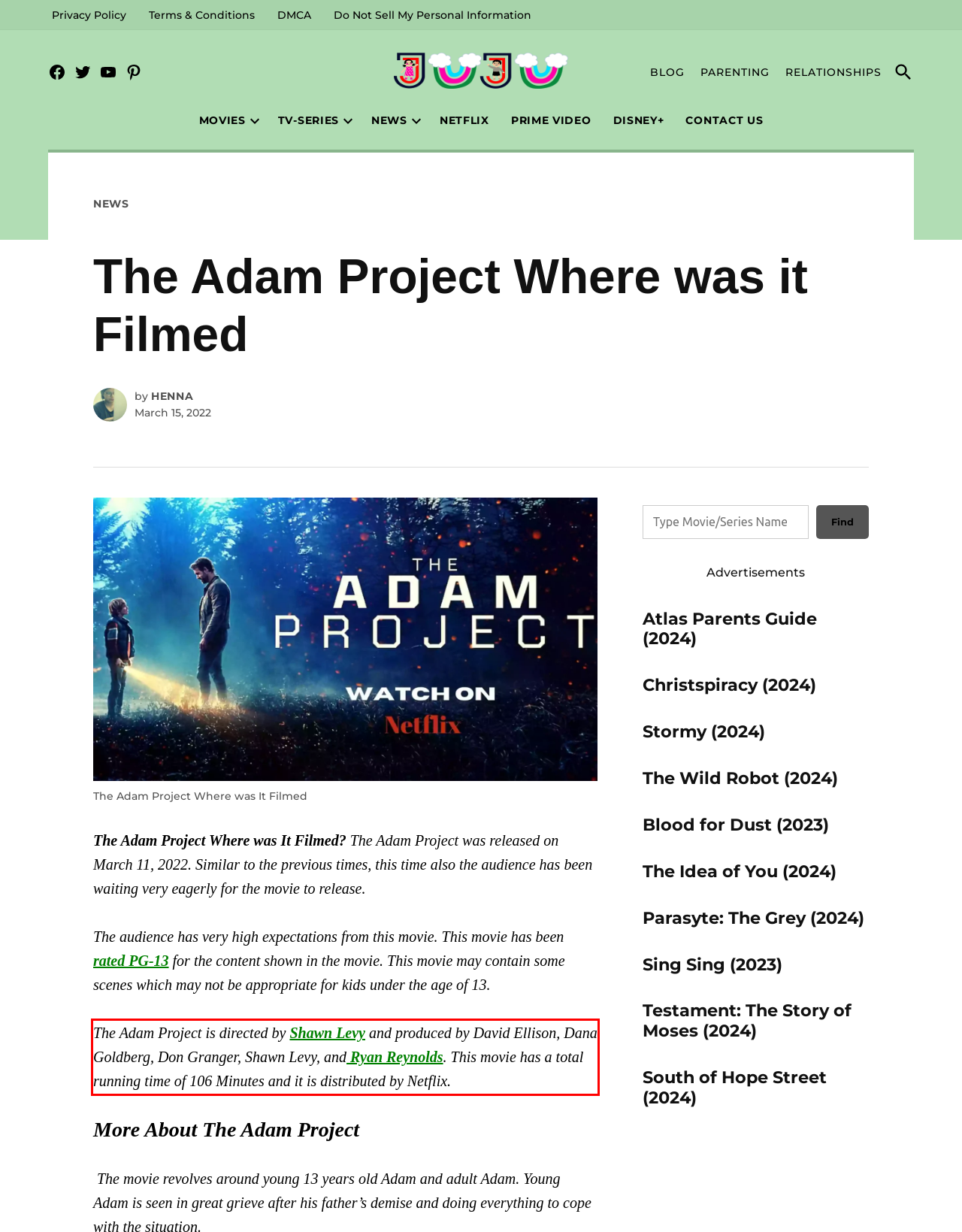You have a screenshot of a webpage with a red bounding box. Identify and extract the text content located inside the red bounding box.

The Adam Project is directed by Shawn Levy and produced by David Ellison, Dana Goldberg, Don Granger, Shawn Levy, and Ryan Reynolds. This movie has a total running time of 106 Minutes and it is distributed by Netflix.